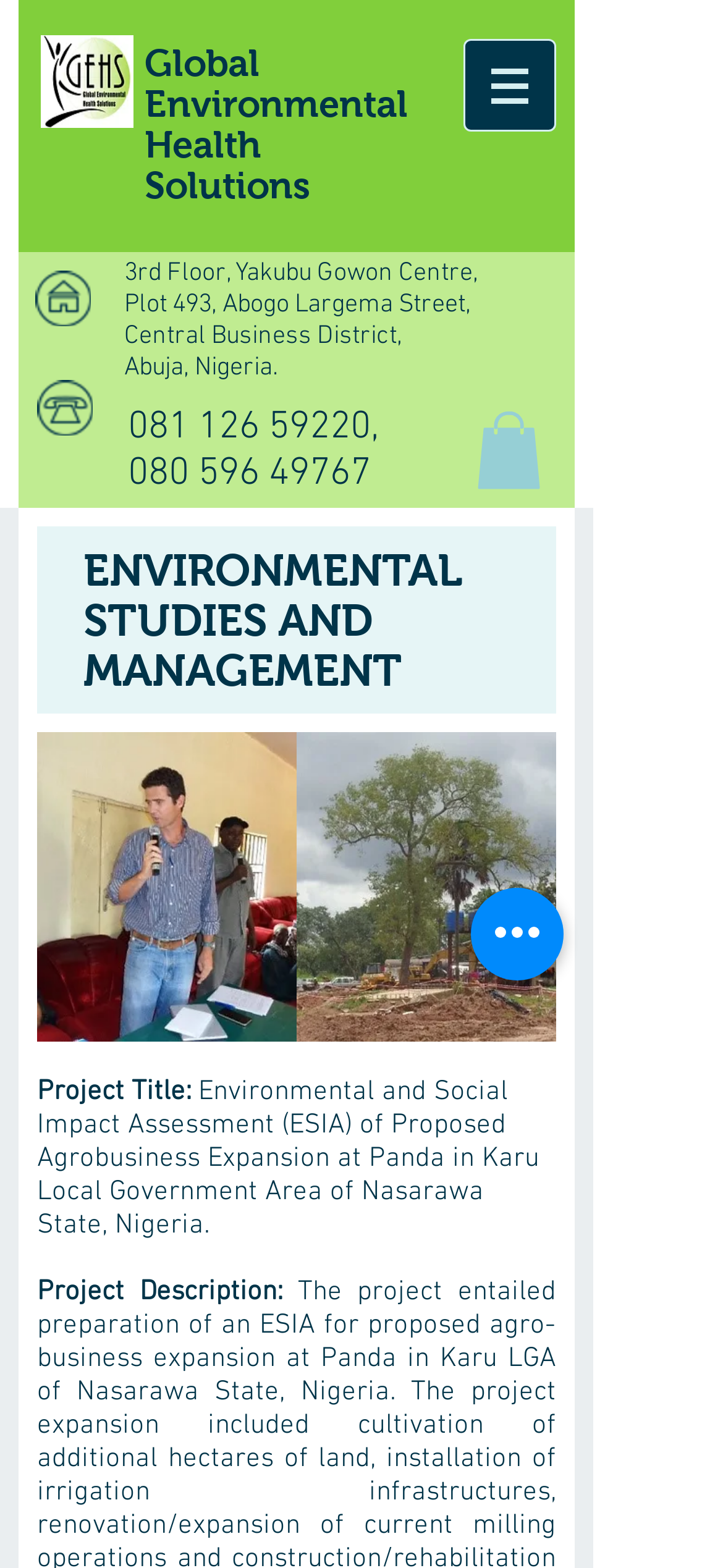Generate a thorough description of the webpage.

This webpage appears to be a project page for an environmental health project. At the top, there is a link and a heading that reads "Global Environmental Health". Below this, there is another heading that says "Solutions". 

On the top right, there is a navigation menu labeled "Site" with a button that has a popup menu. This button is accompanied by a small image. 

In the middle of the page, there is a section that displays the project's address, which is located on the 3rd floor of the Yakubu Gowon Centre in Abuja, Nigeria. Below the address, there are two phone numbers, each with a link to call the number. 

To the right of the address and phone numbers, there is an image with a link. Above this image, there is a heading that reads "ENVIRONMENTAL STUDIES AND MANAGEMENT". 

Below the address and phone numbers, there is a region labeled "Matrix gallery" that contains two images. Each image has a smaller image within it, labeled "PAPML Exp 1" and "PAPML Exp 5", respectively. 

Further down the page, there is a section that displays the project title and a brief description. The project title is "Environmental and Social Impact Assessment (ESIA) of Proposed Agrobusiness Expansion at Panda in Karu Local Government Area of Nasarawa State, Nigeria." Below this, there is a static text that reads "Project Description:".